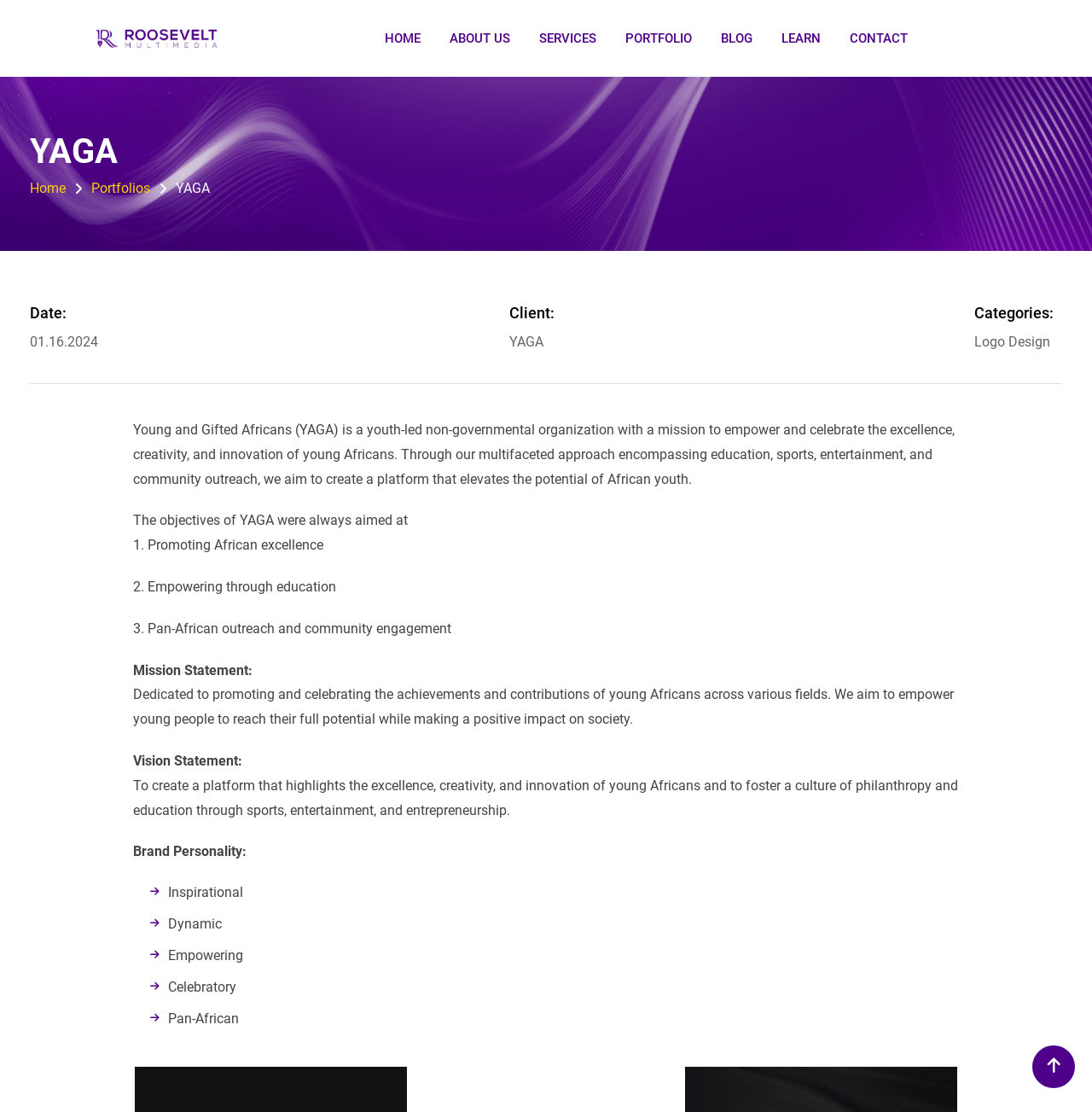Please identify the bounding box coordinates of the element that needs to be clicked to perform the following instruction: "Click on the arrow icon".

[0.945, 0.94, 0.984, 0.979]